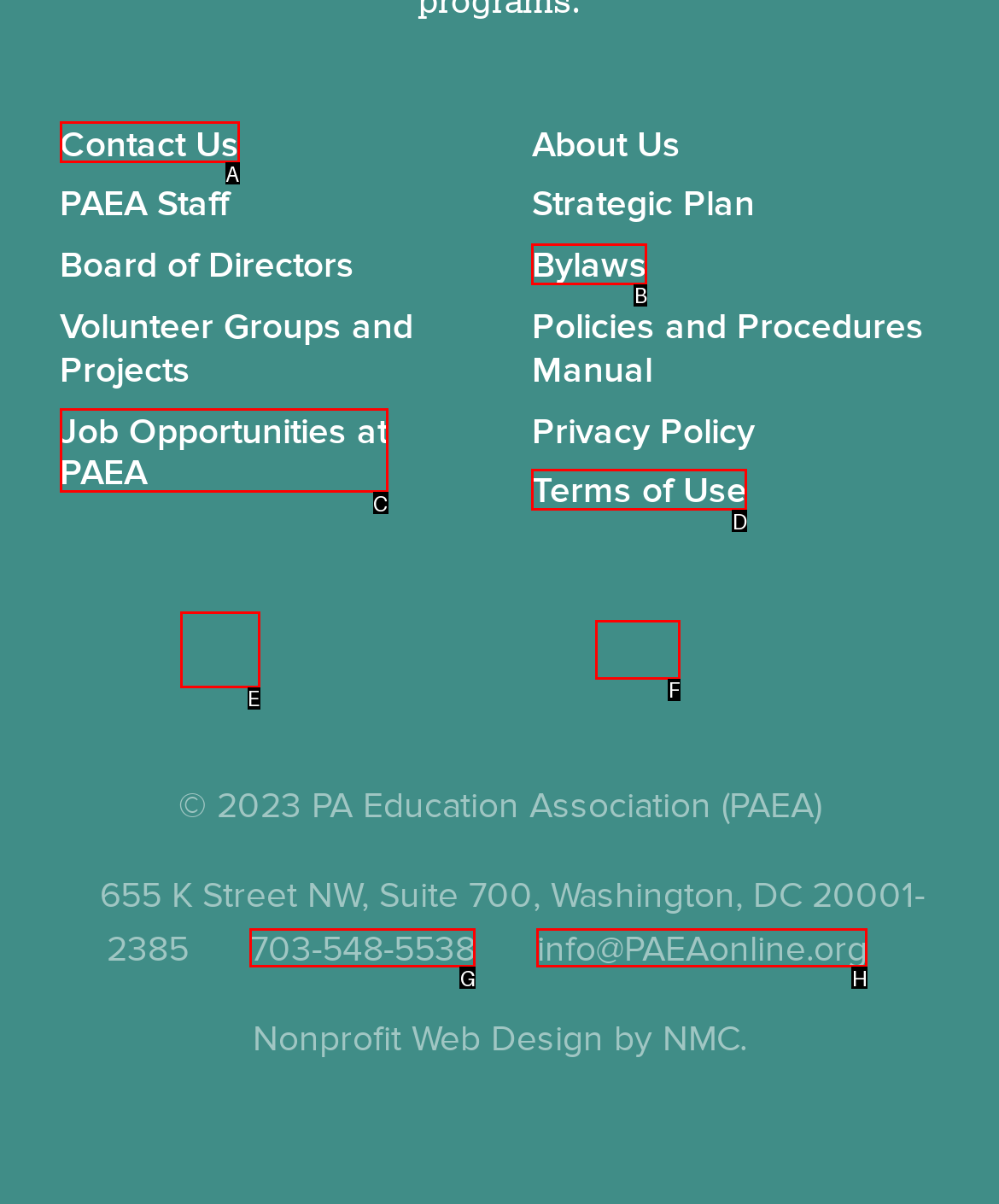From the available options, which lettered element should I click to complete this task: View Performances & Events?

None